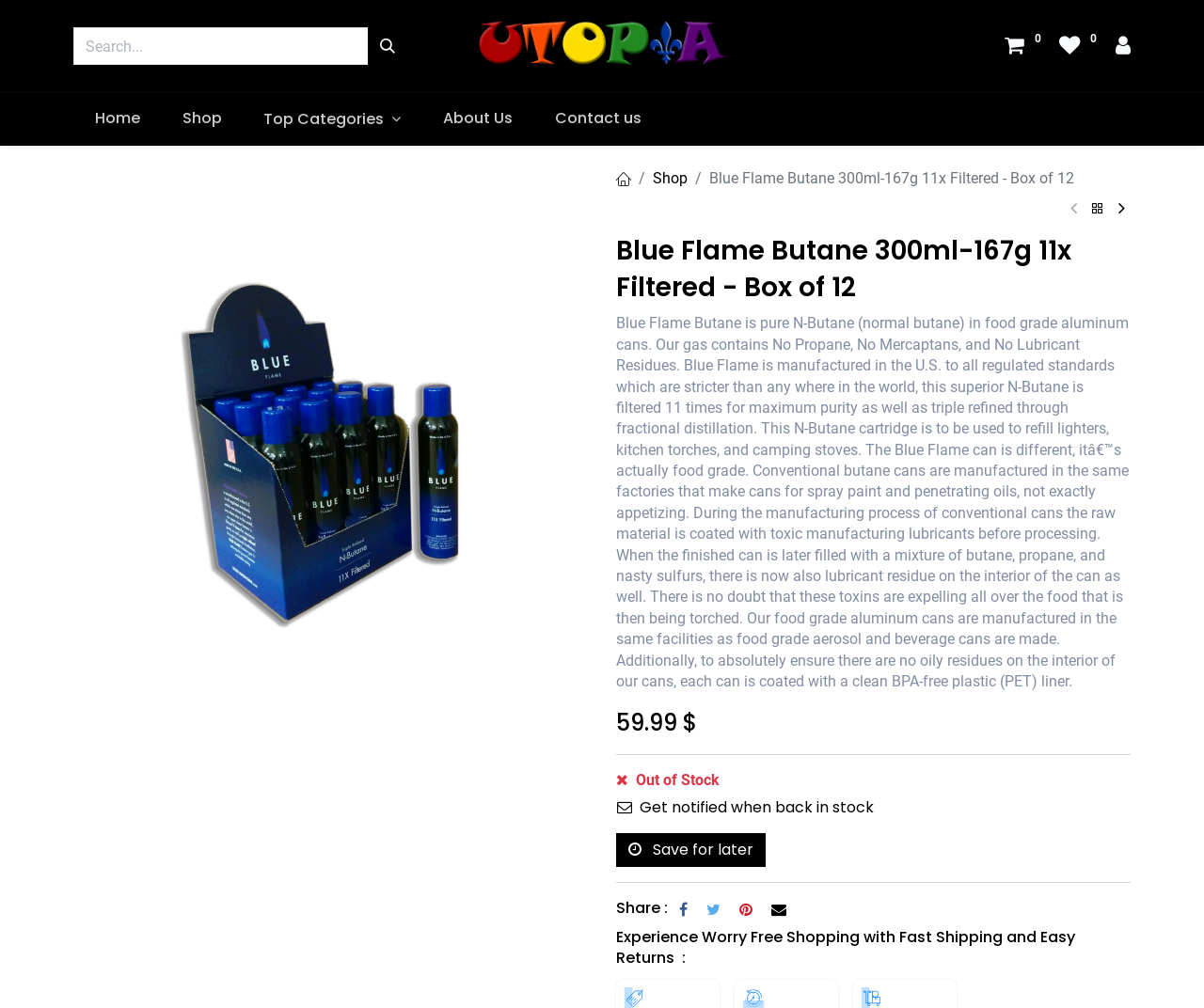What is the manufacturing process of Blue Flame?
Look at the image and answer with only one word or phrase.

Filtered 11 times and triple refined through fractional distillation